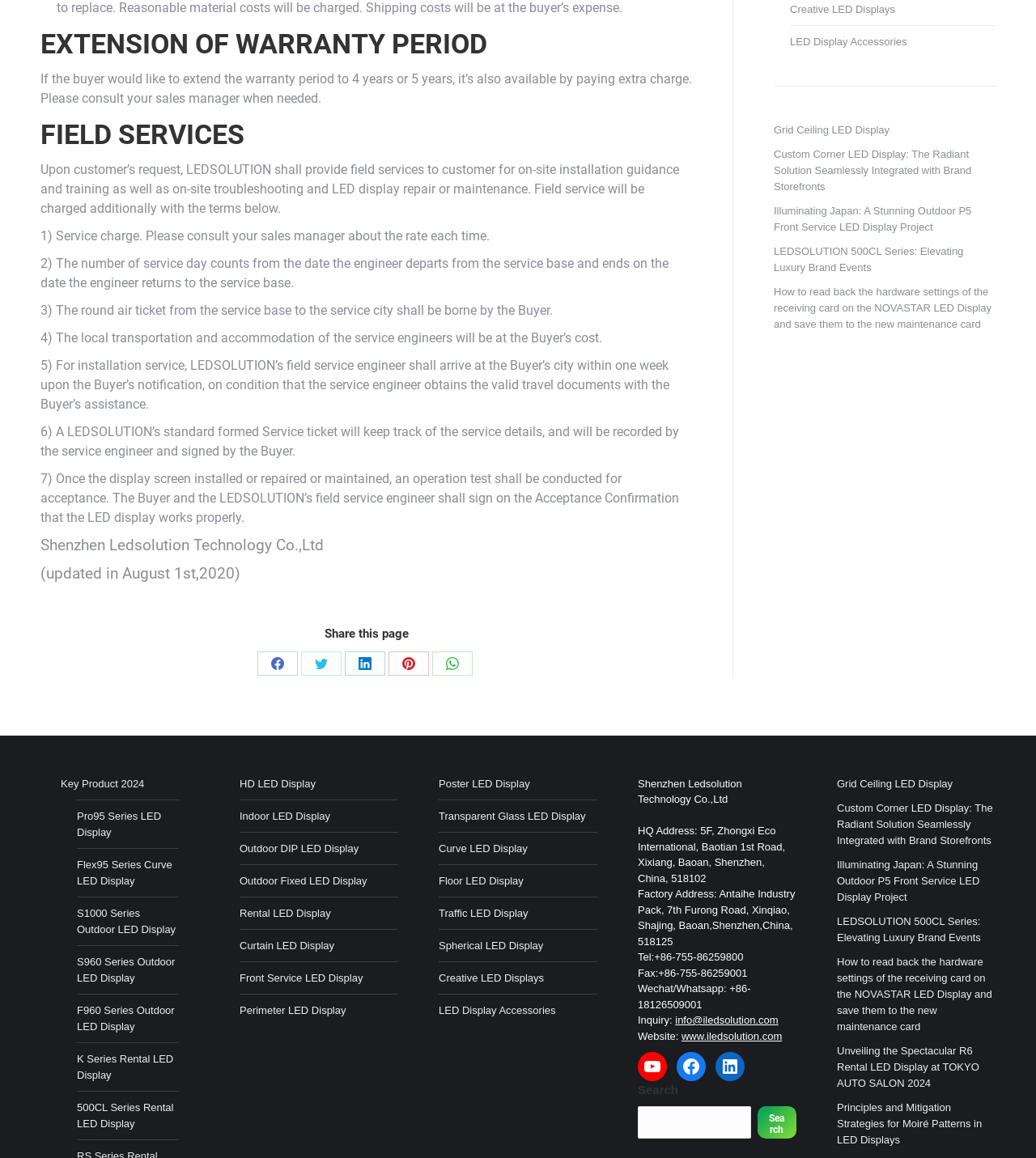Please determine the bounding box of the UI element that matches this description: S960 Series Outdoor LED Display. The coordinates should be given as (top-left x, top-left y, bottom-right x, bottom-right y), with all values between 0 and 1.

[0.074, 0.824, 0.173, 0.852]